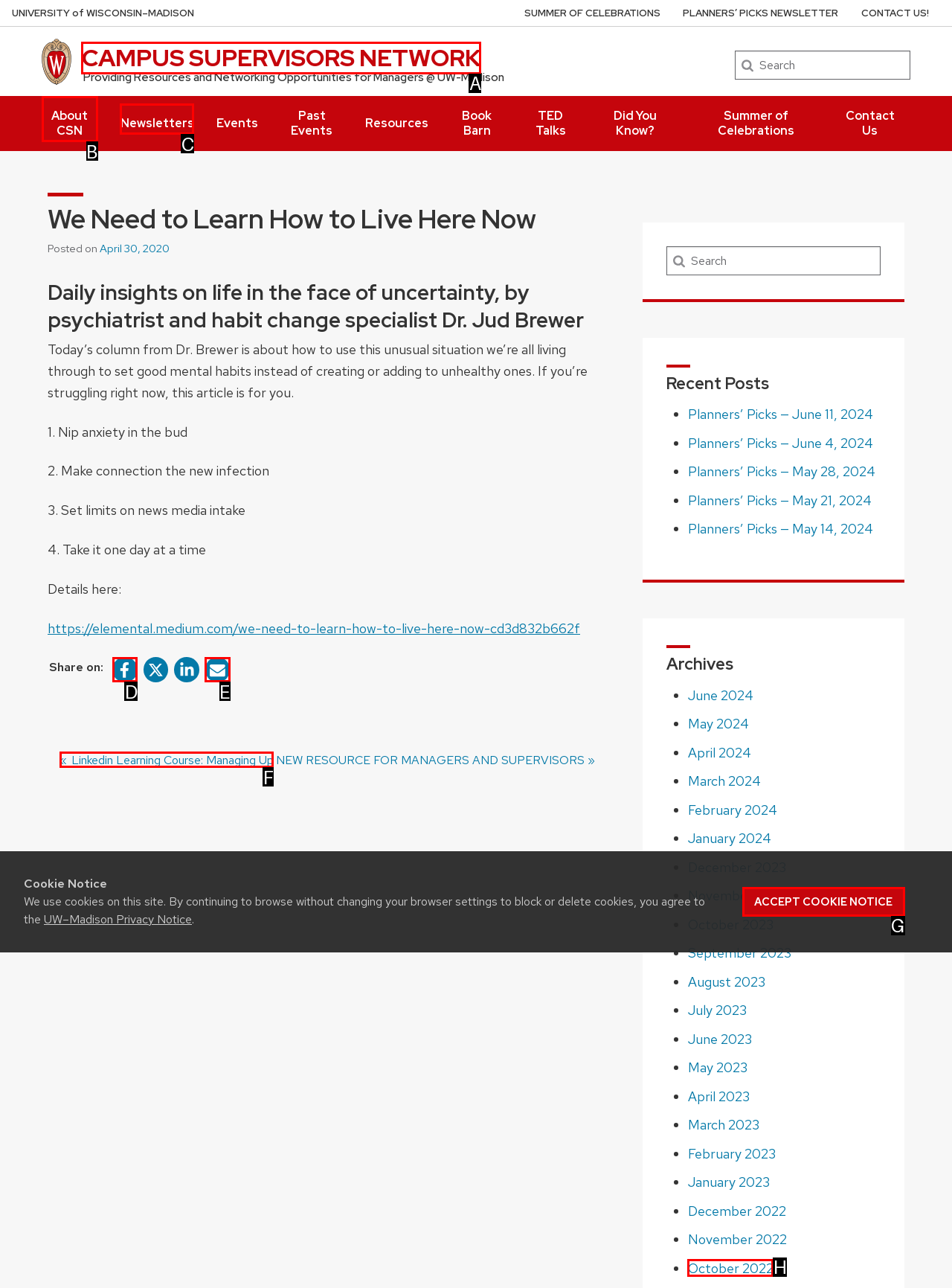From the description: high roller slot wins, select the HTML element that fits best. Reply with the letter of the appropriate option.

None